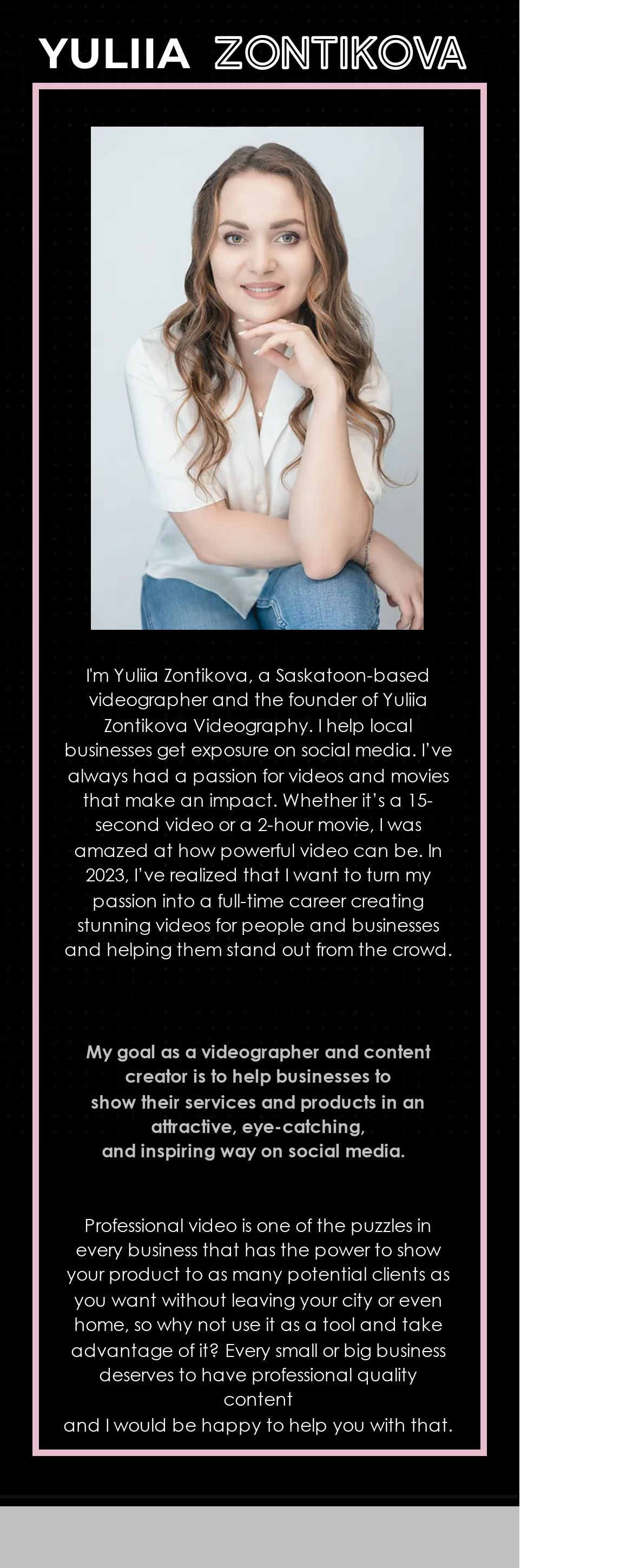What is the purpose of professional video?
Provide an in-depth answer to the question, covering all aspects.

According to the text on the webpage, professional video is a tool that can be used to show a product to as many potential clients as possible without leaving one's city or home. This is stated in the paragraph that starts with 'Professional video is one of the puzzles in every business...'.